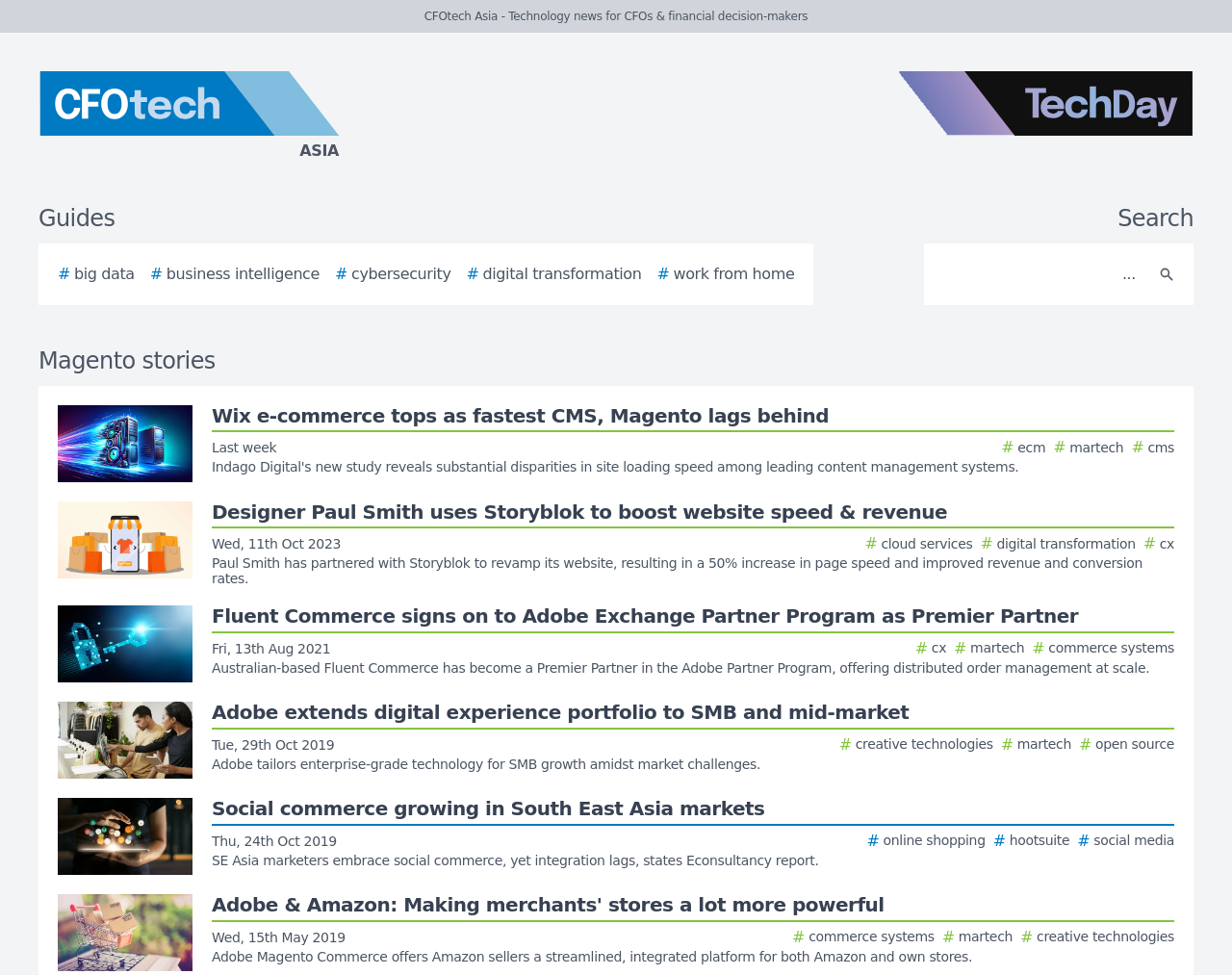Given the description # work from home, predict the bounding box coordinates of the UI element. Ensure the coordinates are in the format (top-left x, top-left y, bottom-right x, bottom-right y) and all values are between 0 and 1.

[0.533, 0.269, 0.645, 0.293]